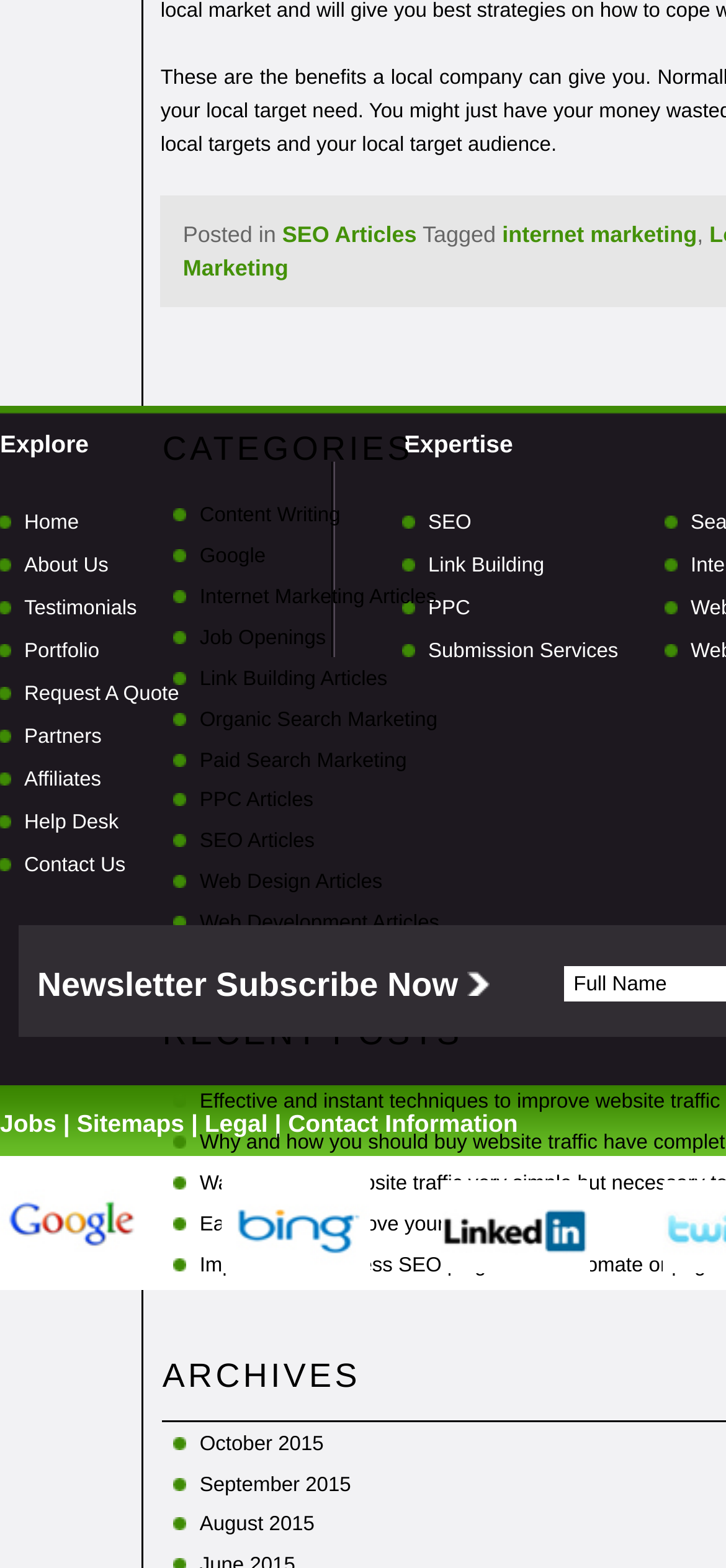Given the webpage screenshot and the description, determine the bounding box coordinates (top-left x, top-left y, bottom-right x, bottom-right y) that define the location of the UI element matching this description: Organic Search Marketing

[0.275, 0.452, 0.603, 0.466]